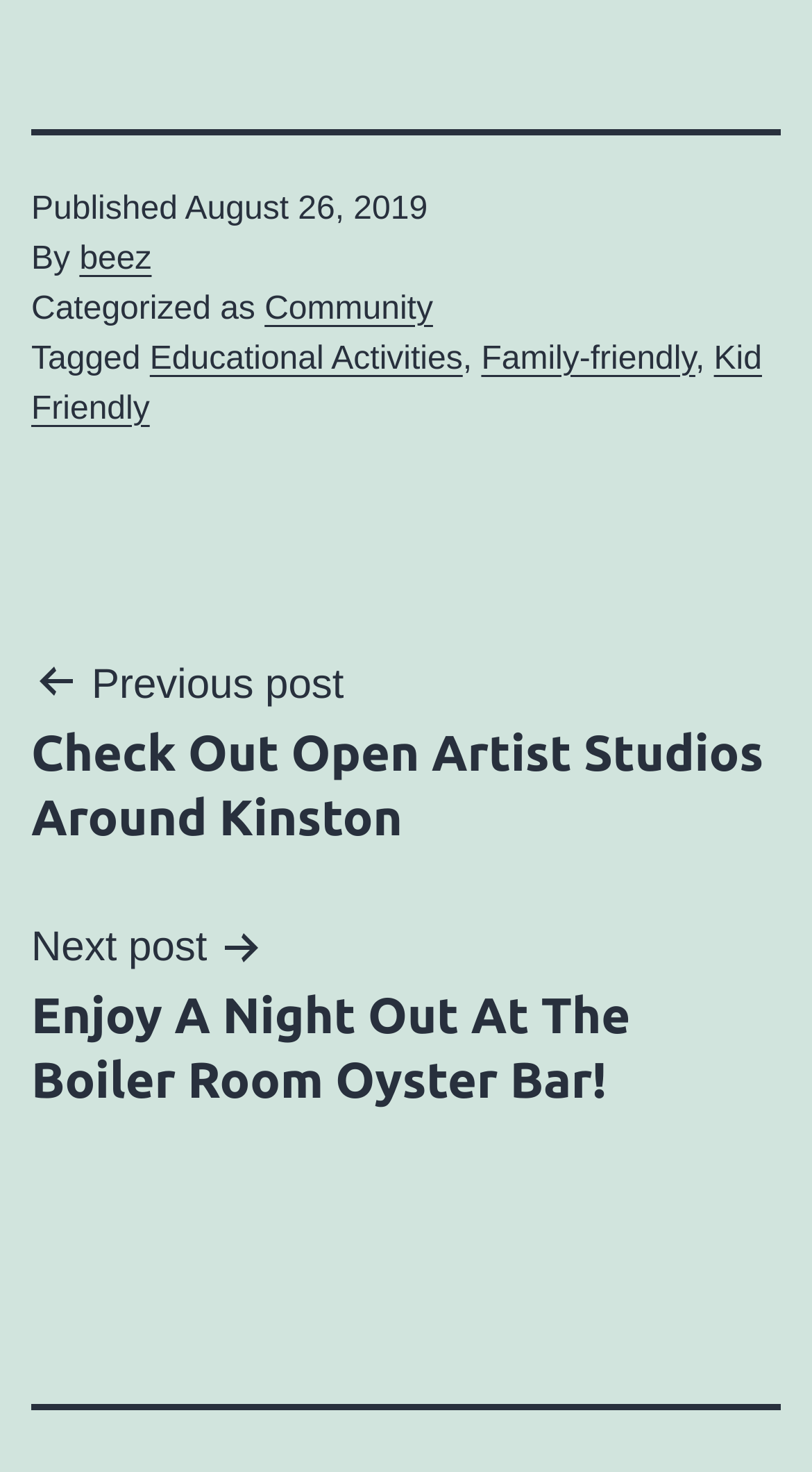What is the publication date of the current post?
Provide a one-word or short-phrase answer based on the image.

August 26, 2019